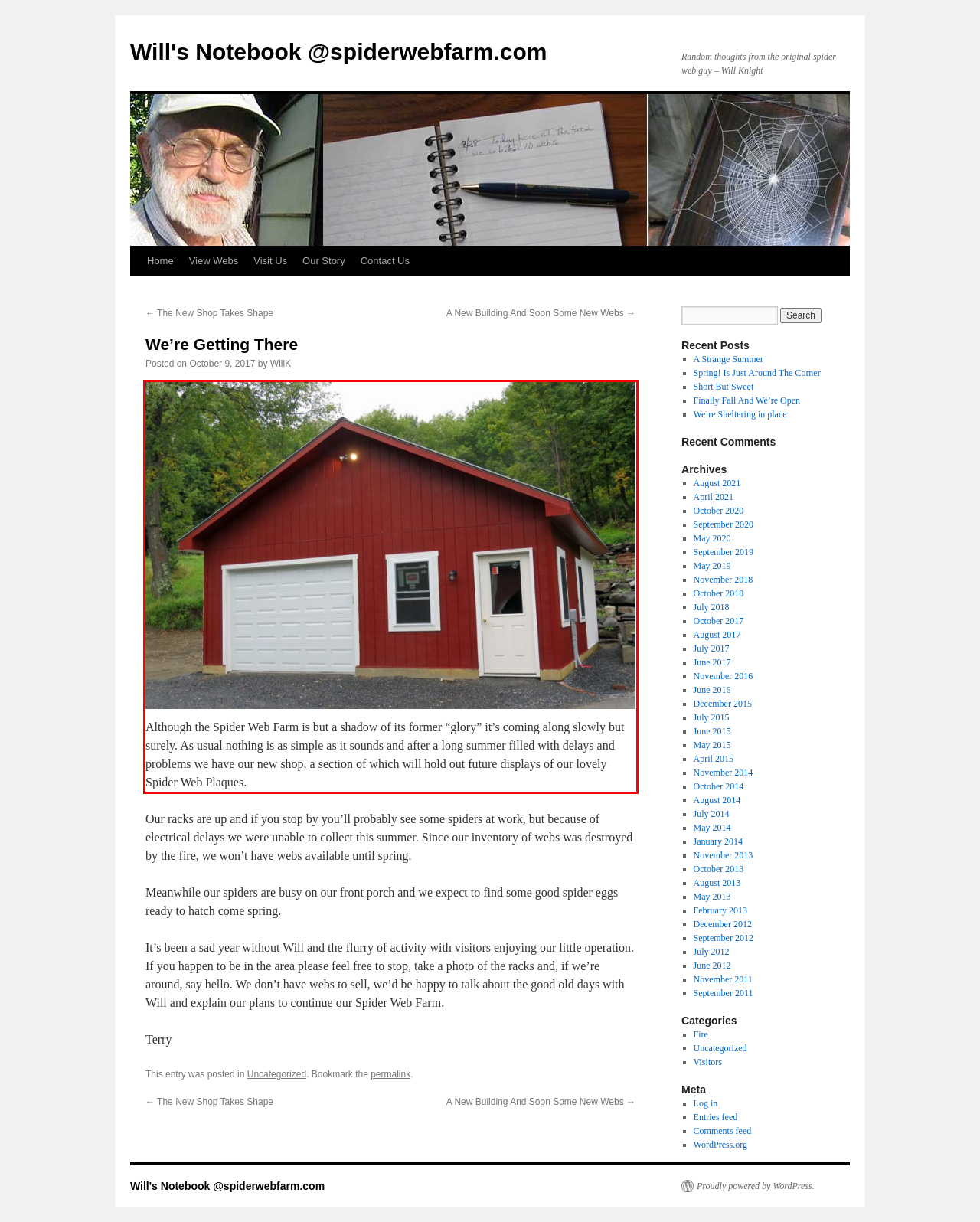Observe the screenshot of the webpage, locate the red bounding box, and extract the text content within it.

Although the Spider Web Farm is but a shadow of its former “glory” it’s coming along slowly but surely. As usual nothing is as simple as it sounds and after a long summer filled with delays and problems we have our new shop, a section of which will hold out future displays of our lovely Spider Web Plaques.